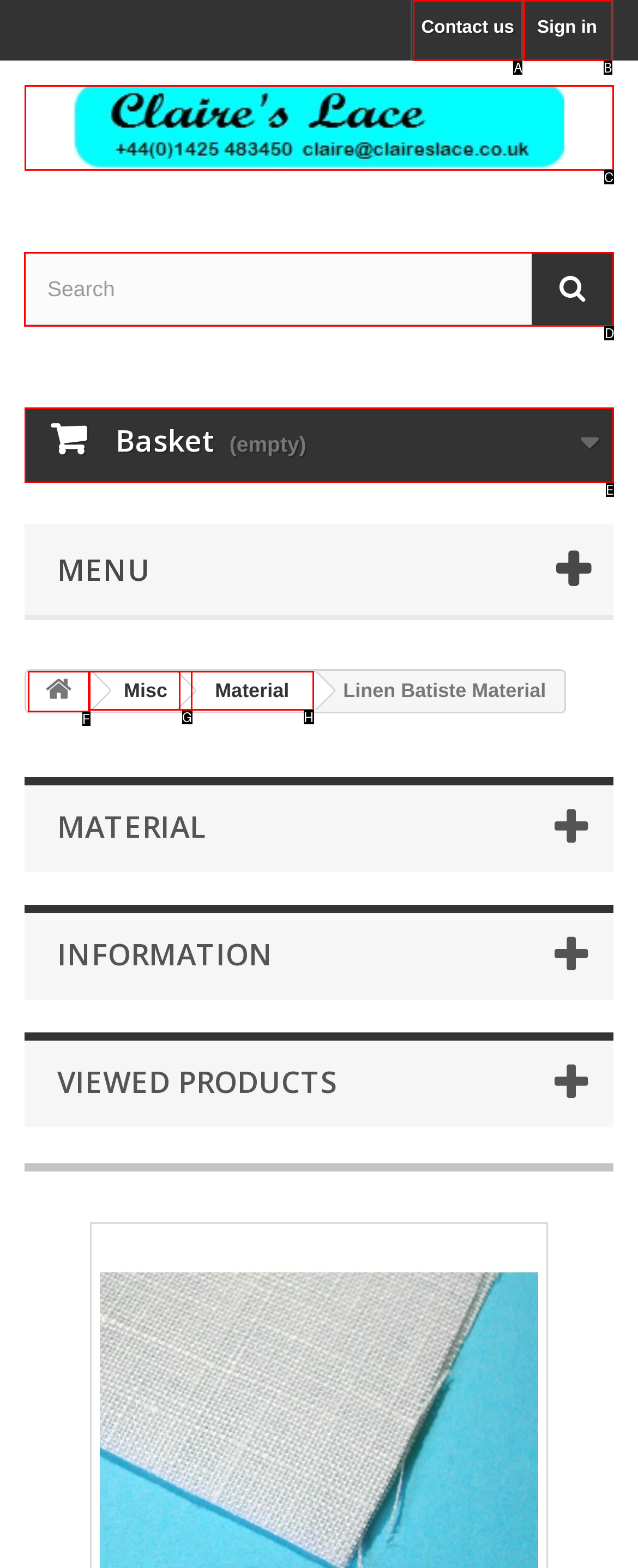Tell me which one HTML element I should click to complete the following instruction: Contact the website
Answer with the option's letter from the given choices directly.

None